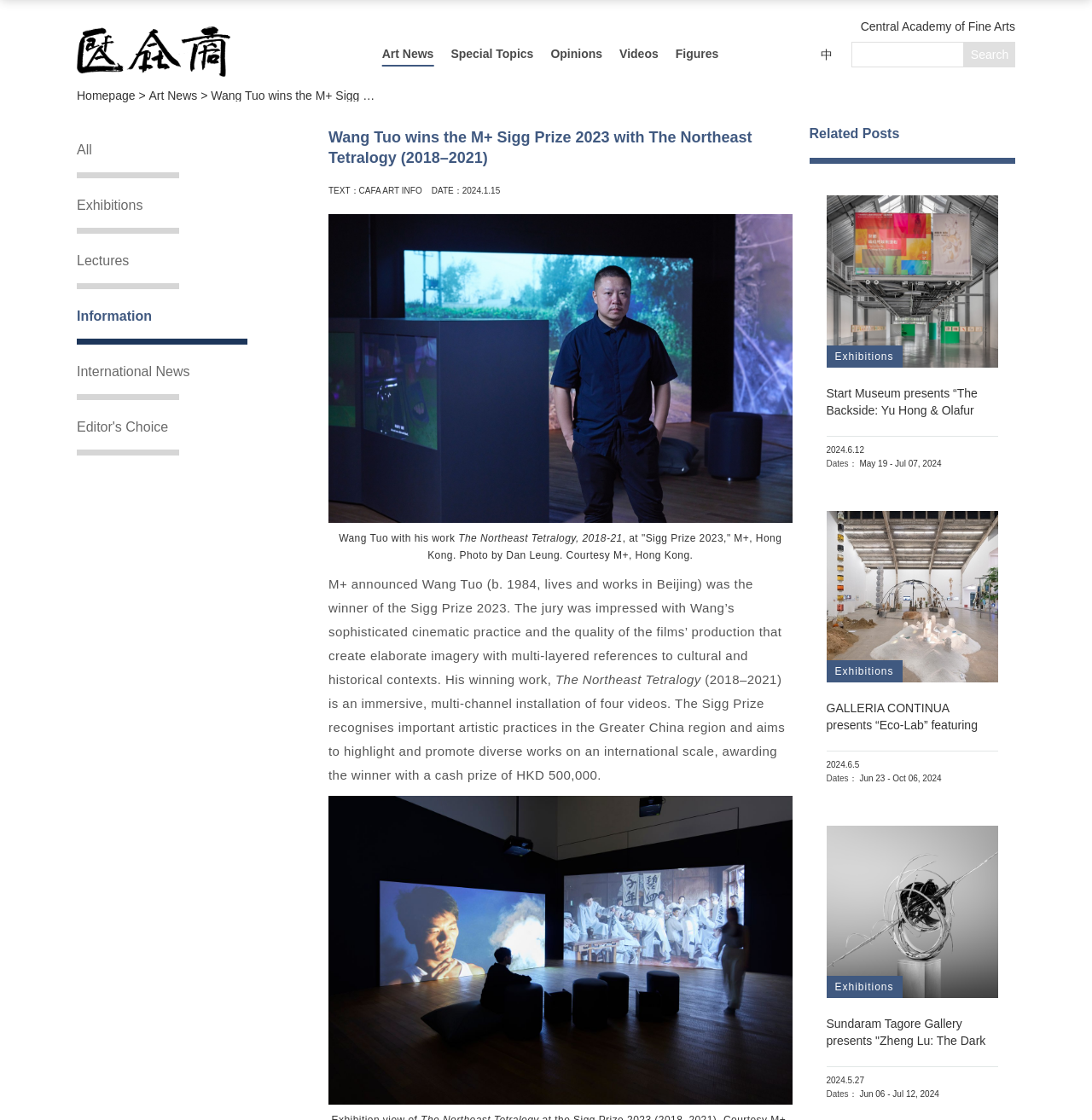Specify the bounding box coordinates of the area to click in order to follow the given instruction: "Search for art news."

[0.78, 0.037, 0.883, 0.06]